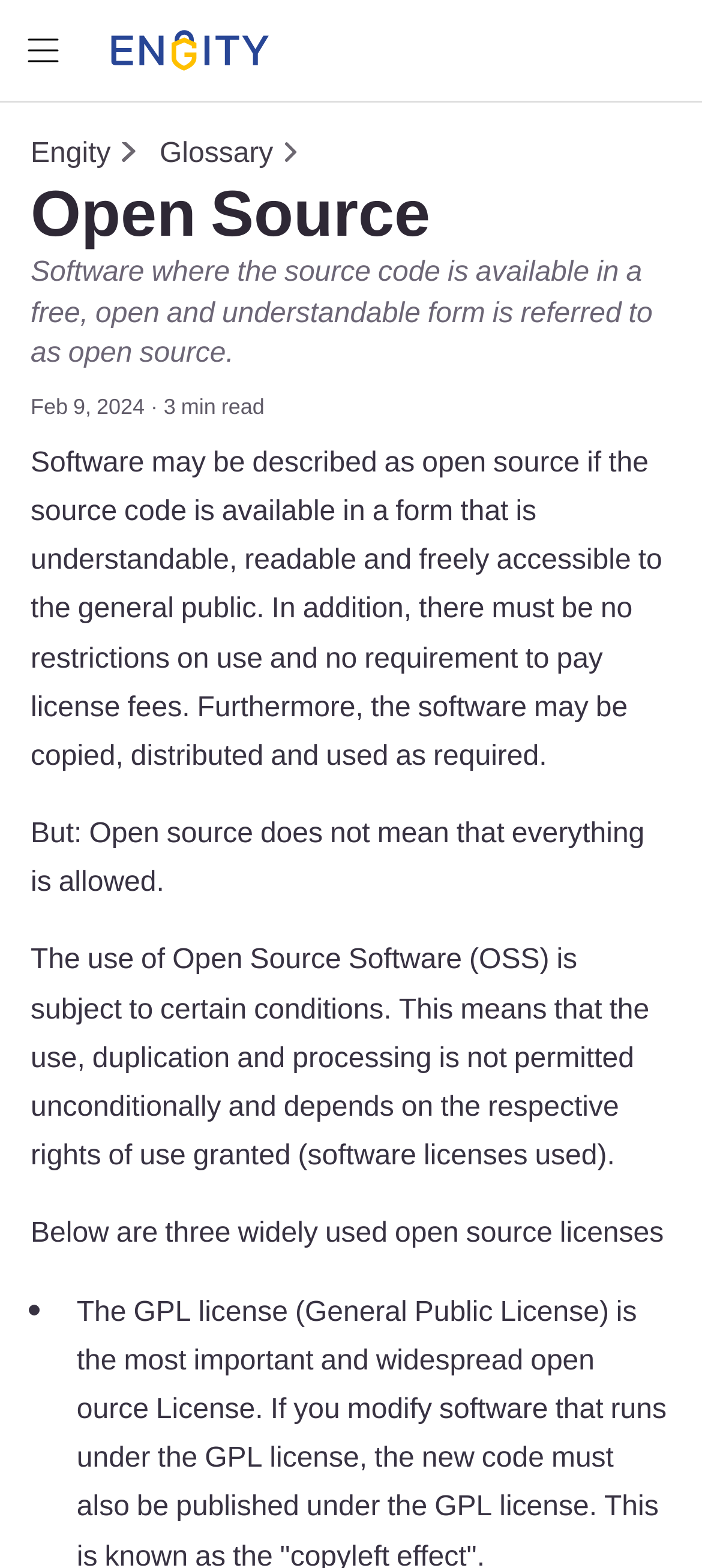When was the article last updated?
Based on the image, answer the question with as much detail as possible.

According to the webpage, the article was last updated on February 9, 2024, as indicated by the 'Feb 9, 2024' text.